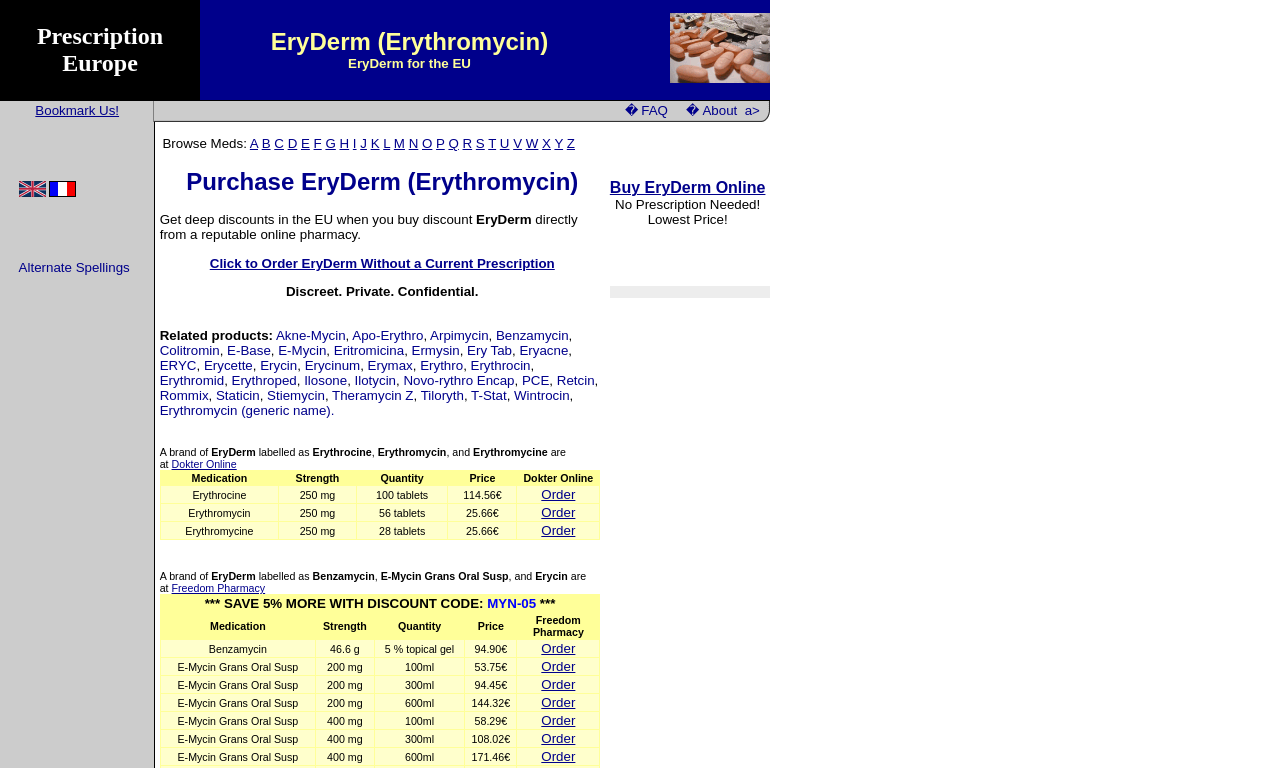Please specify the bounding box coordinates for the clickable region that will help you carry out the instruction: "Click to order EryDerm without a current prescription".

[0.164, 0.334, 0.433, 0.353]